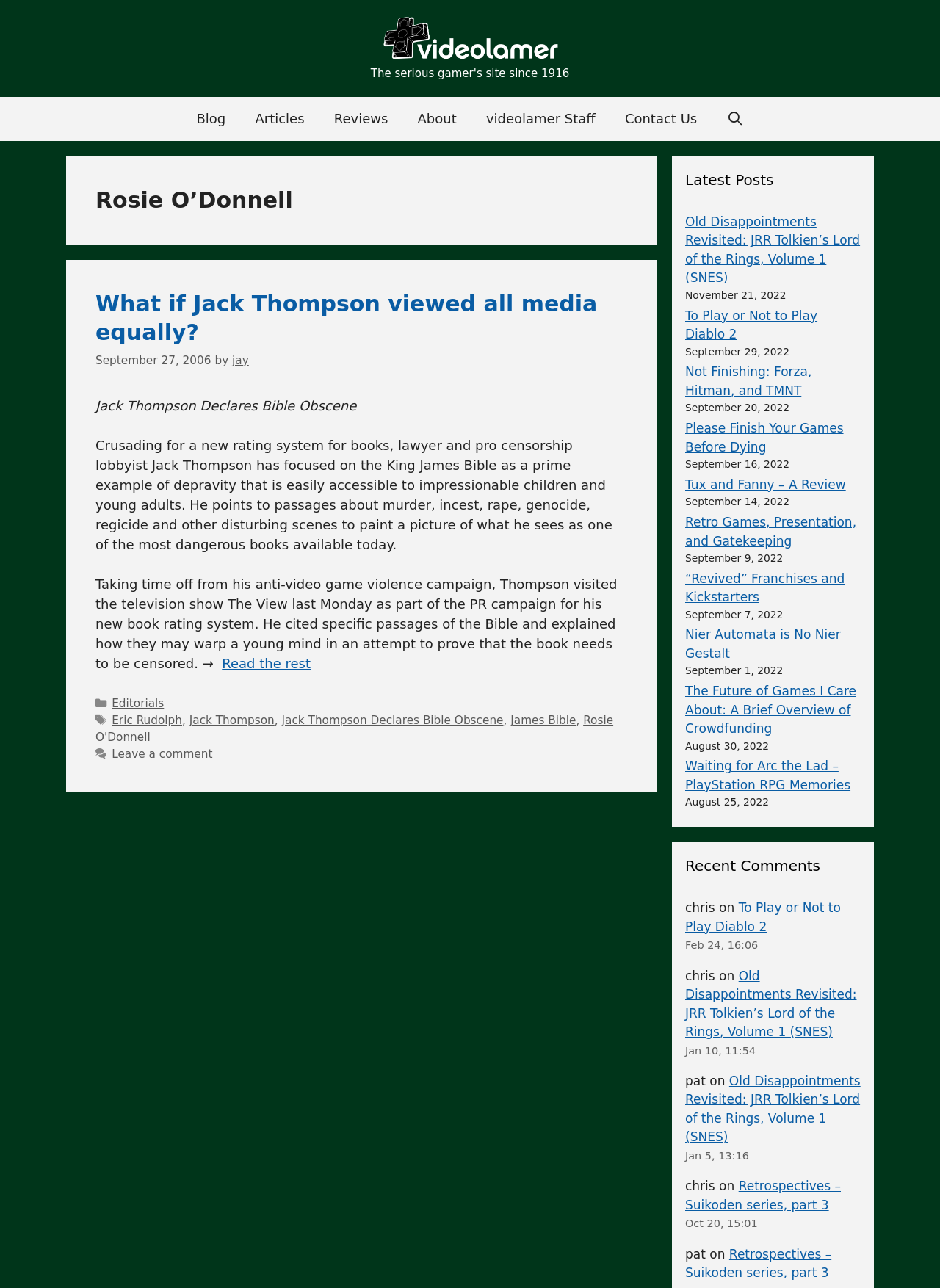What are the categories of the article 'Jack Thompson Declares Bible Obscene'?
Craft a detailed and extensive response to the question.

The categories of the article 'Jack Thompson Declares Bible Obscene' are 'Editorials', which can be found in the footer section of the webpage, below the article content.